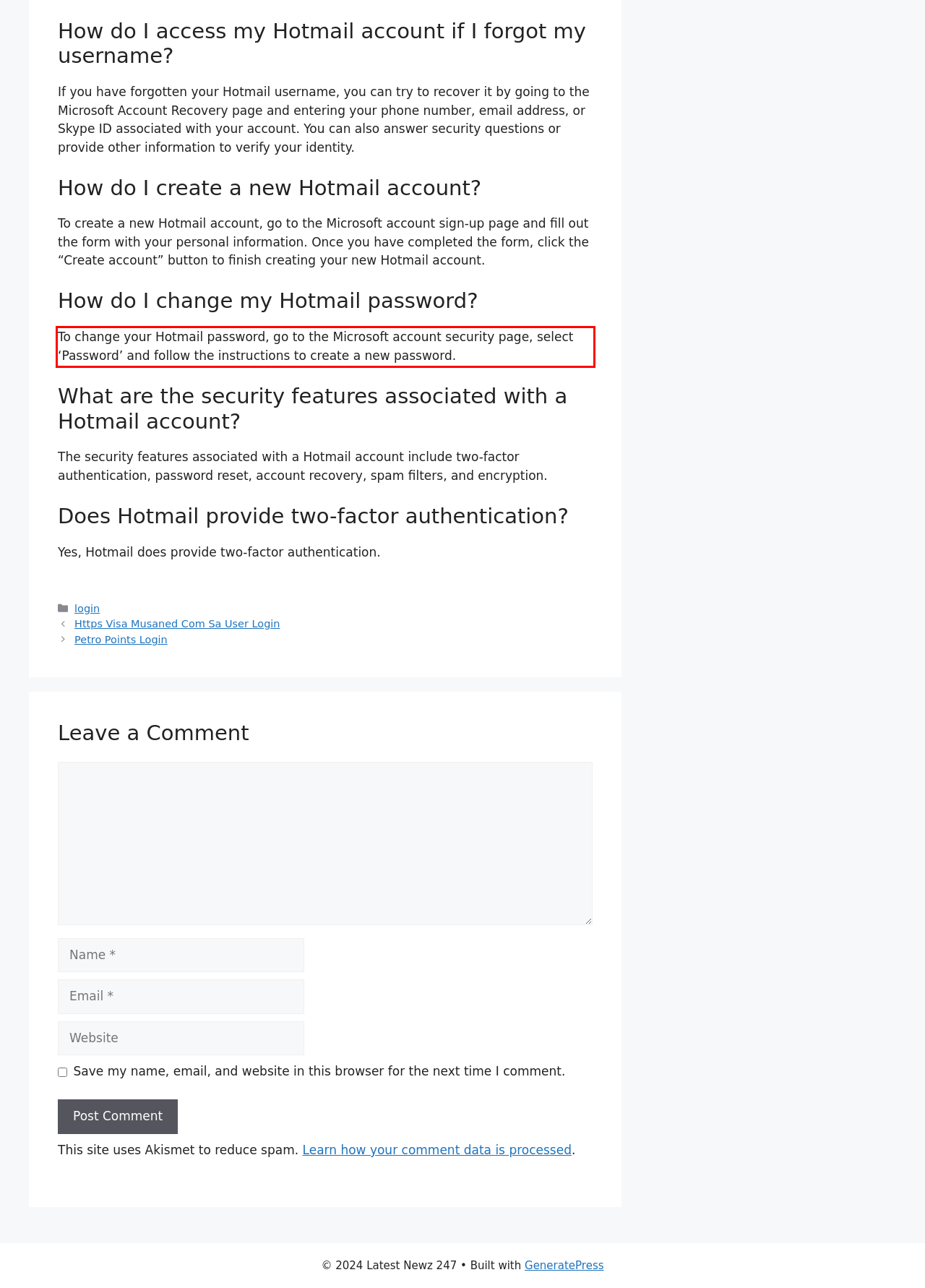In the screenshot of the webpage, find the red bounding box and perform OCR to obtain the text content restricted within this red bounding box.

To change your Hotmail password, go to the Microsoft account security page, select ‘Password’ and follow the instructions to create a new password.